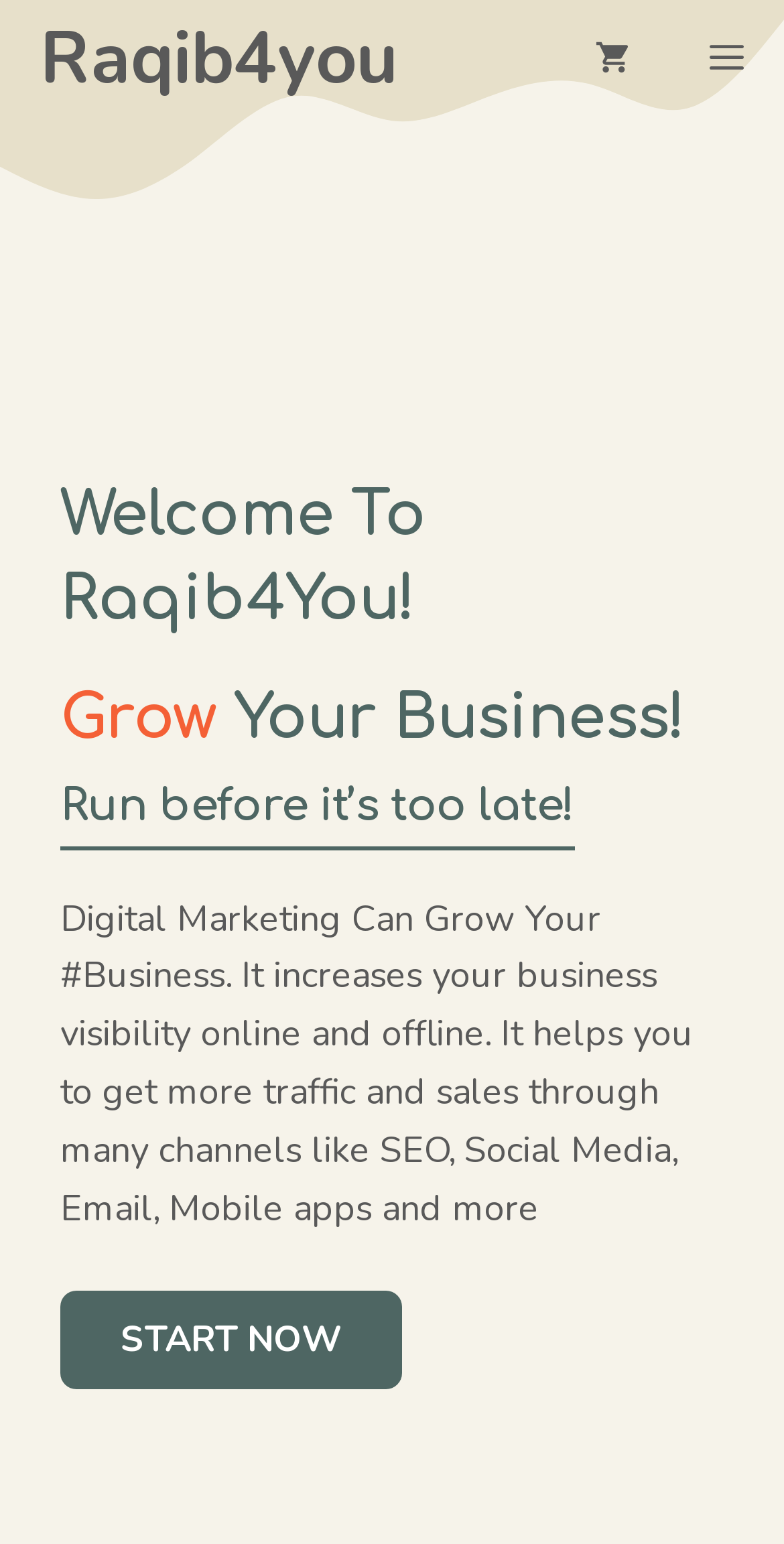What is the call-to-action?
Please provide a single word or phrase as your answer based on the screenshot.

START NOW